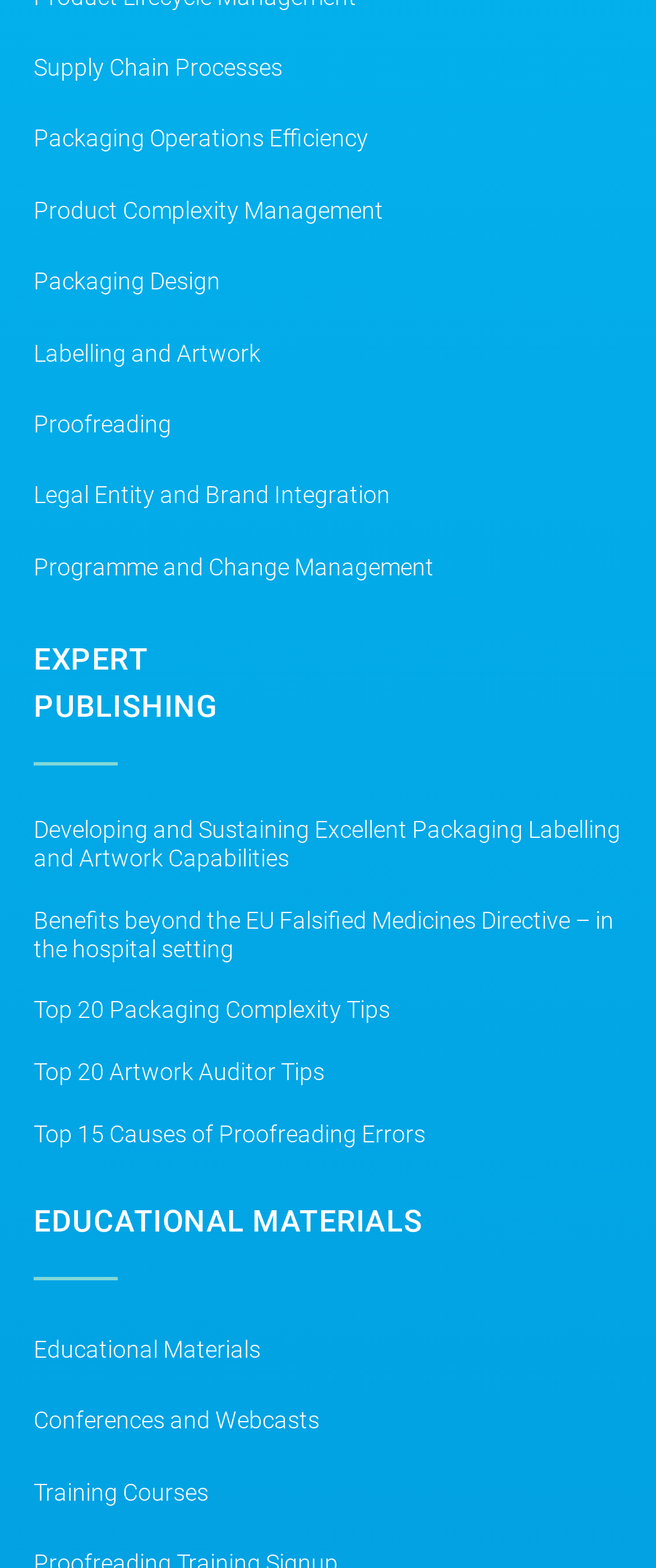Give a short answer using one word or phrase for the question:
What is written between 'Packaging Operations Efficiency' and 'Product Complexity Management'?

Nothing